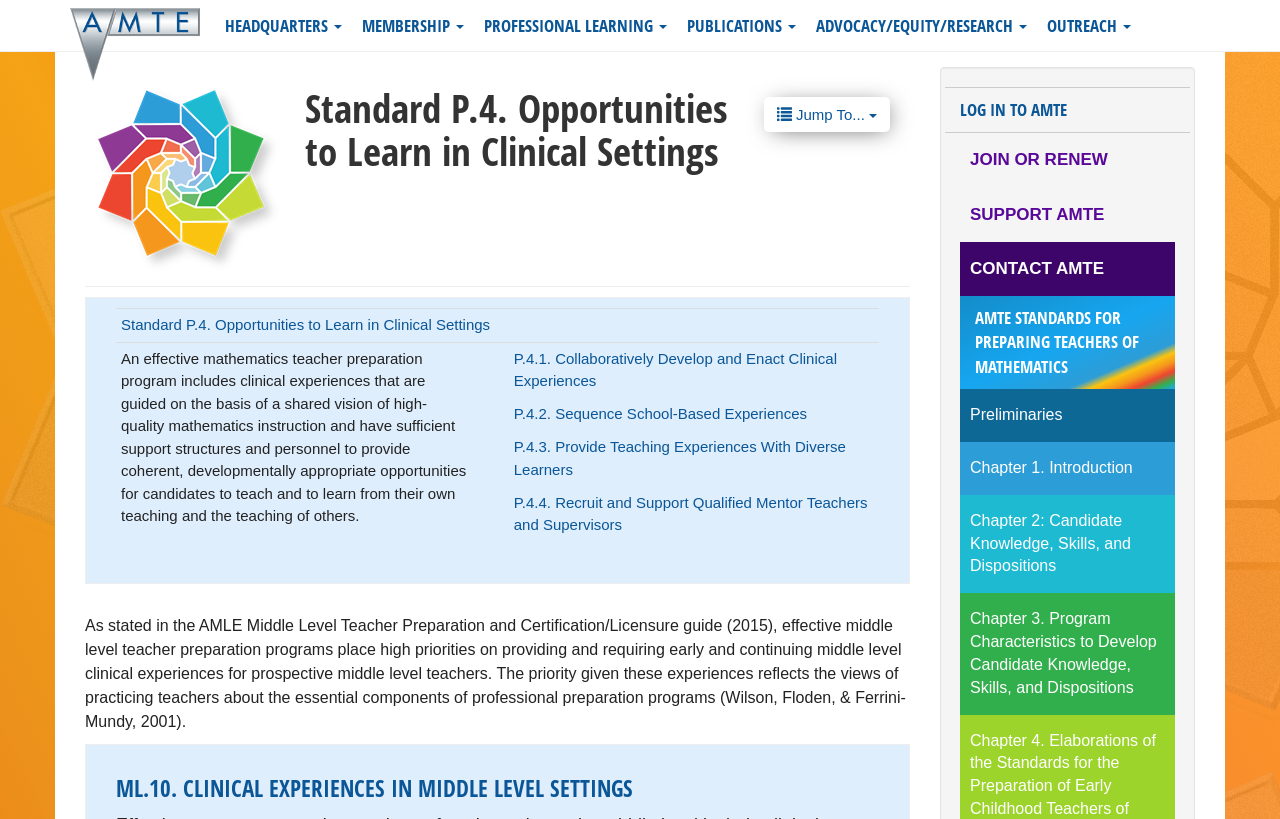Examine the screenshot and answer the question in as much detail as possible: What is the purpose of the table on this webpage?

The table on this webpage has rows that describe different clinical experiences, such as 'P.4.1. Collaboratively Develop and Enact Clinical Experiences' and 'P.4.2. Sequence School-Based Experiences'. This suggests that the purpose of the table is to provide a structured overview of these clinical experiences.